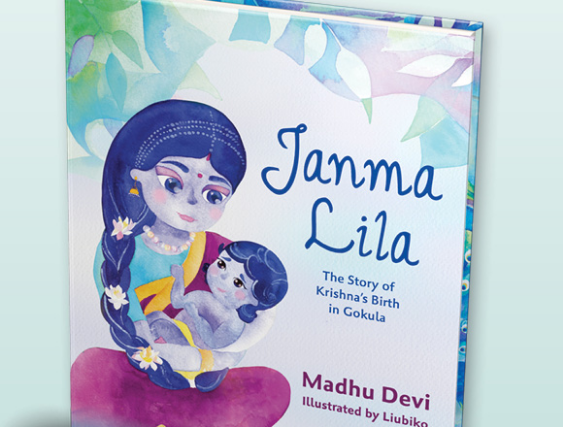Who is the author of the book?
Could you answer the question with a detailed and thorough explanation?

The author's name, Madhu Devi, is included on the cover of the book, below the title.